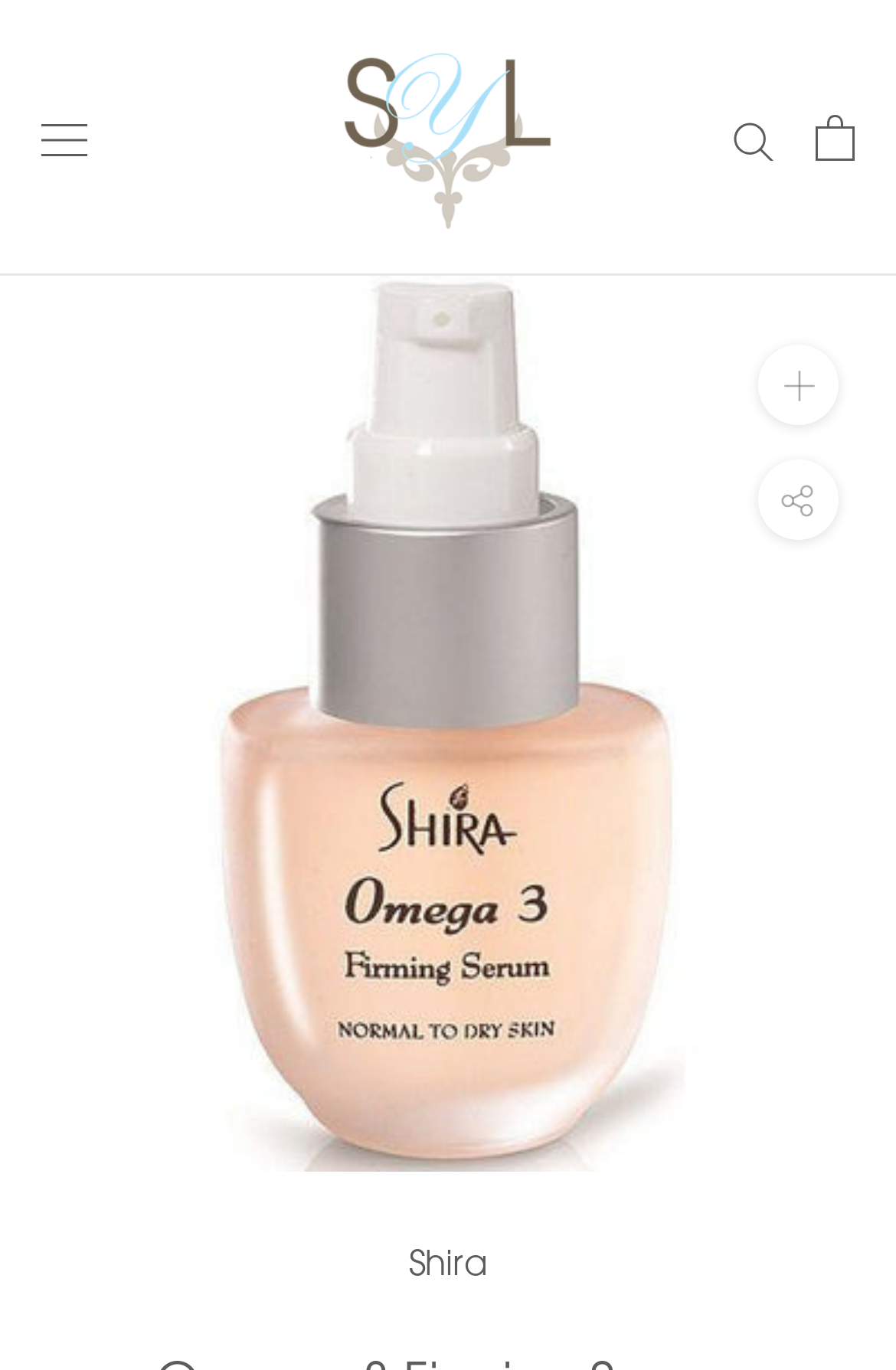Articulate a complete and detailed caption of the webpage elements.

The webpage is about Shira Omega 3 Firming Serum, a skincare product that smooths out the skin's surface and reduces the appearance of fine lines and wrinkles. At the top left corner, there is a button to open the navigation menu. Next to it, there is a link to the Sol y Luna Salon website, accompanied by an image of the salon's logo. 

On the top right corner, there are two links: one for searching and another for opening the cart. The cart link has two buttons below it, but their purposes are not specified. 

The main content of the webpage is a large section that spans the entire width of the page, showcasing the Shira Omega 3 Firming Serum product. This section contains an image of the product and a heading that reads "Shira". Below the heading, there is a link to the Shira website. 

There are no other notable elements on the webpage.